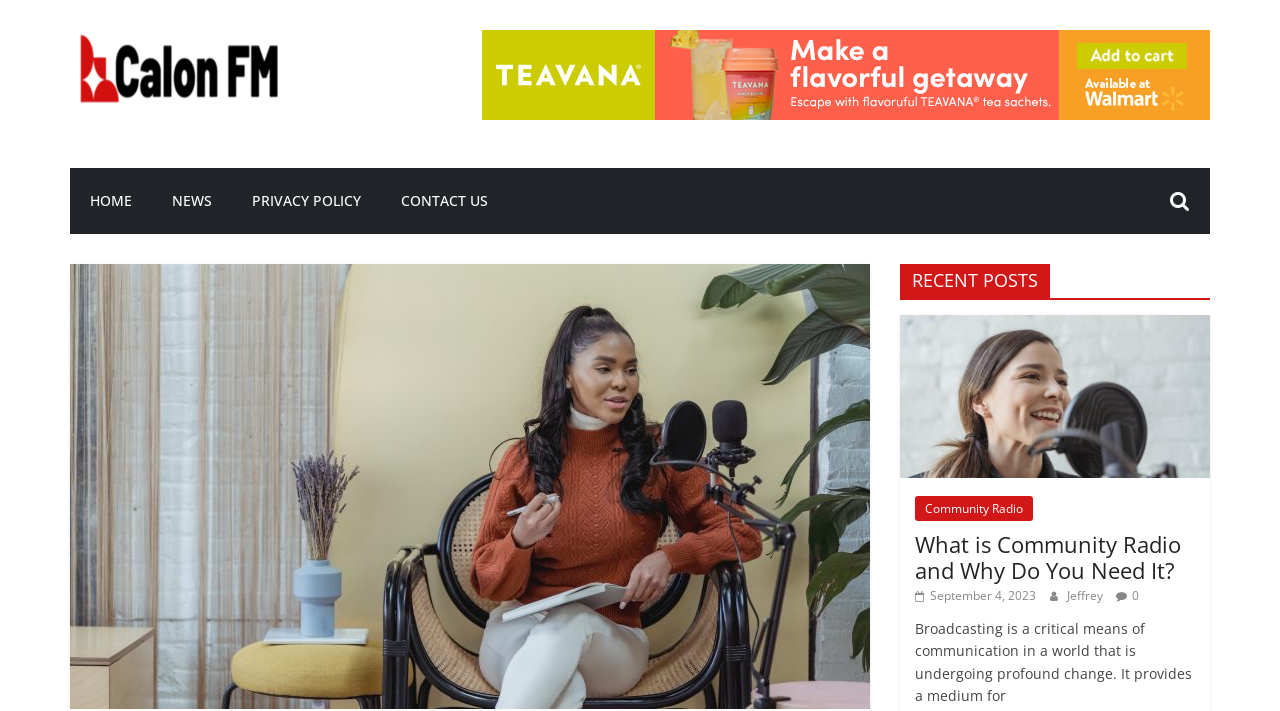Give a detailed overview of the webpage's appearance and contents.

This webpage is about Calon FM, a media training platform focused on radio broadcasting. At the top left, there is a logo of Calon FM, accompanied by a link to the homepage. Below the logo, there is a tagline "Spreading Love And Understanding With The Best Music." 

On the top right, there is a navigation menu with four links: "HOME", "NEWS", "PRIVACY POLICY", and "CONTACT US". 

Below the navigation menu, there is a large image related to radio training. 

On the right side of the page, there is a section titled "RECENT POSTS". This section contains a list of recent articles, including "Community Radio" and "What is Community Radio and Why Do You Need It?". Each article has a link to the full content, accompanied by a small image and a brief description. The articles are arranged vertically, with the most recent one at the top. 

Each article has a timestamp, indicating when it was published, and the author's name. There is also a comment count, although it is zero for the displayed articles. 

The webpage also contains a brief paragraph summarizing the importance of broadcasting in today's world, highlighting its role as a critical means of communication.